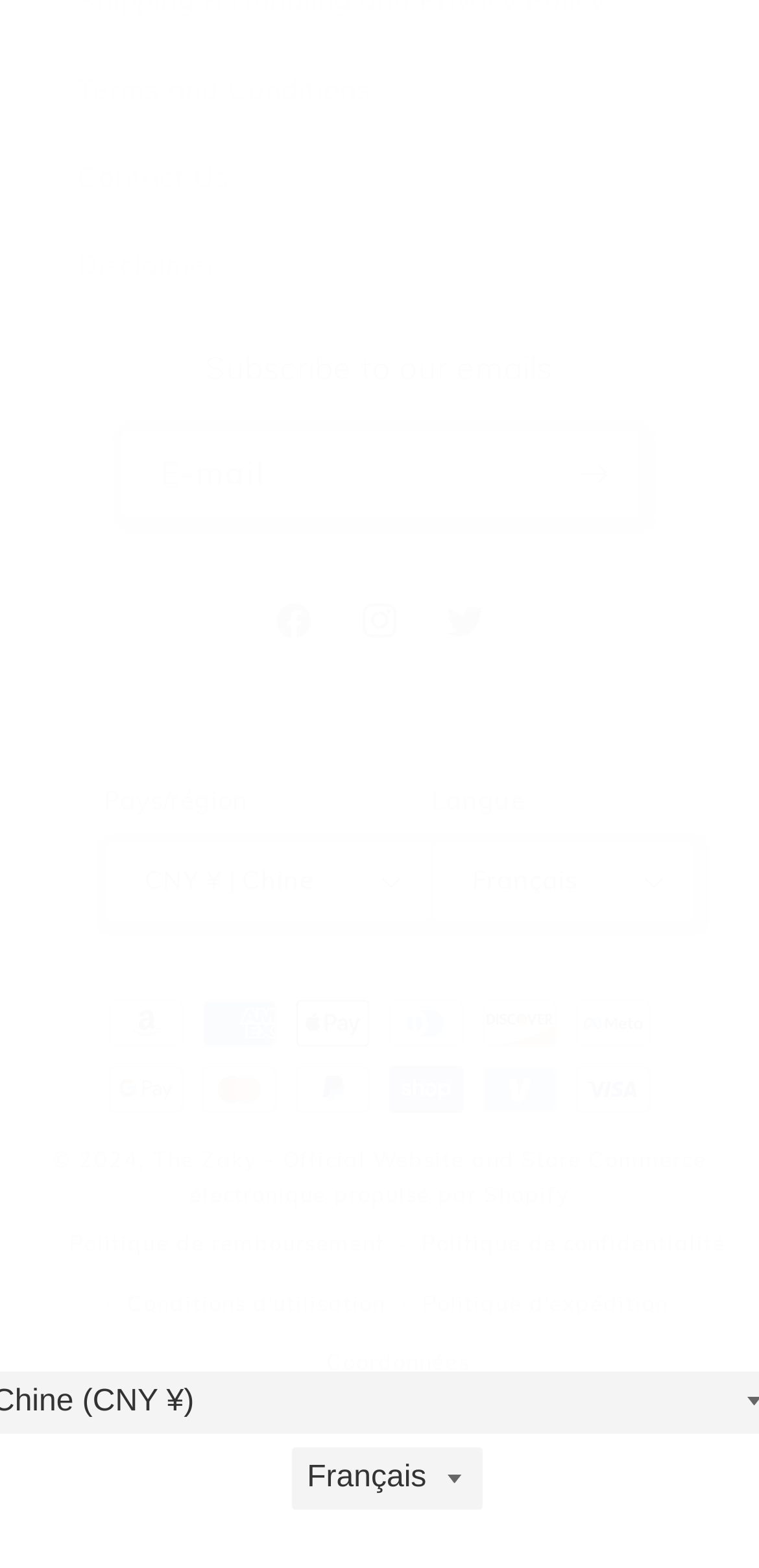Locate the bounding box of the UI element with the following description: "Twitter".

[0.556, 0.369, 0.669, 0.423]